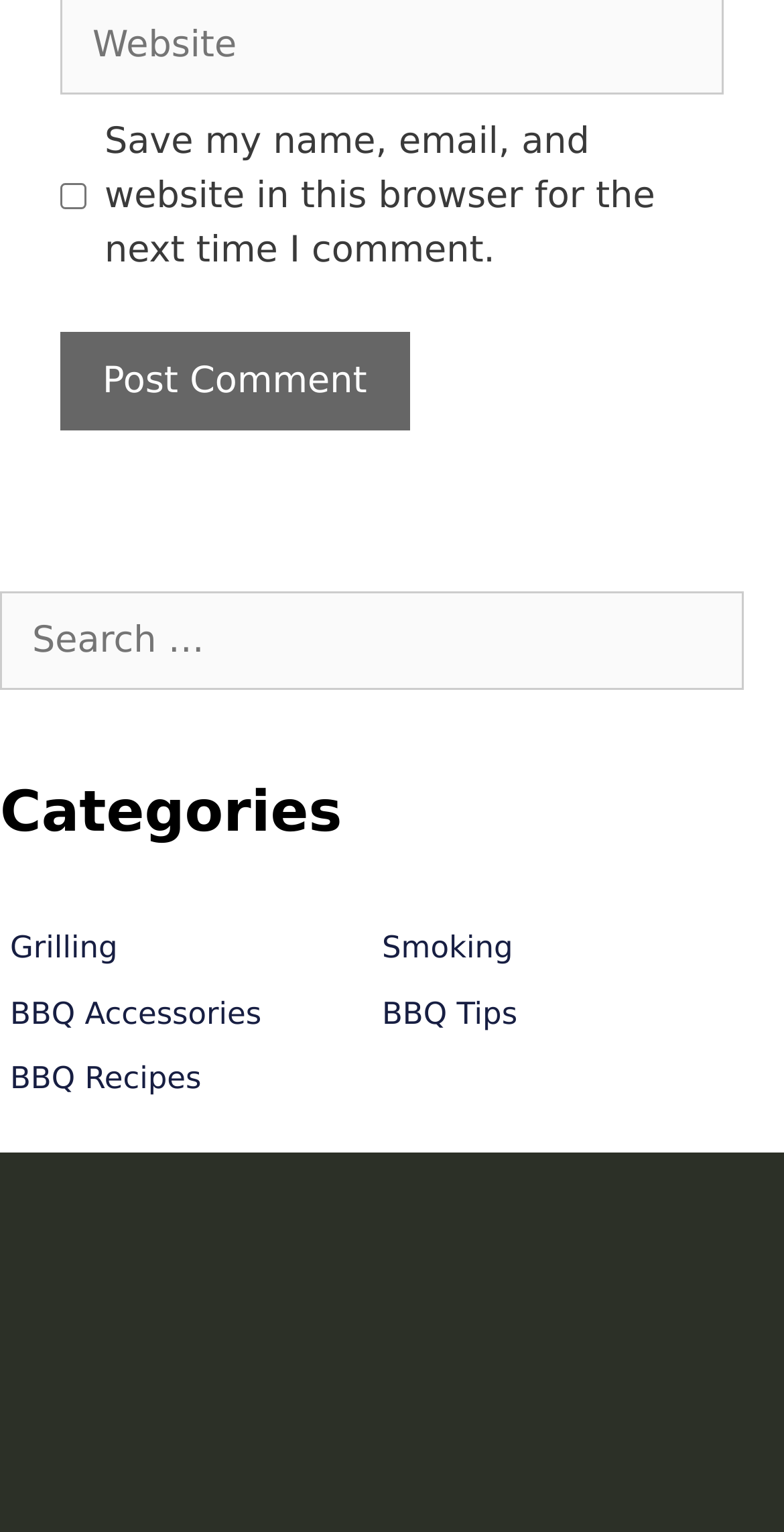Please identify the bounding box coordinates of the clickable area that will fulfill the following instruction: "Search for something". The coordinates should be in the format of four float numbers between 0 and 1, i.e., [left, top, right, bottom].

[0.0, 0.386, 0.949, 0.451]